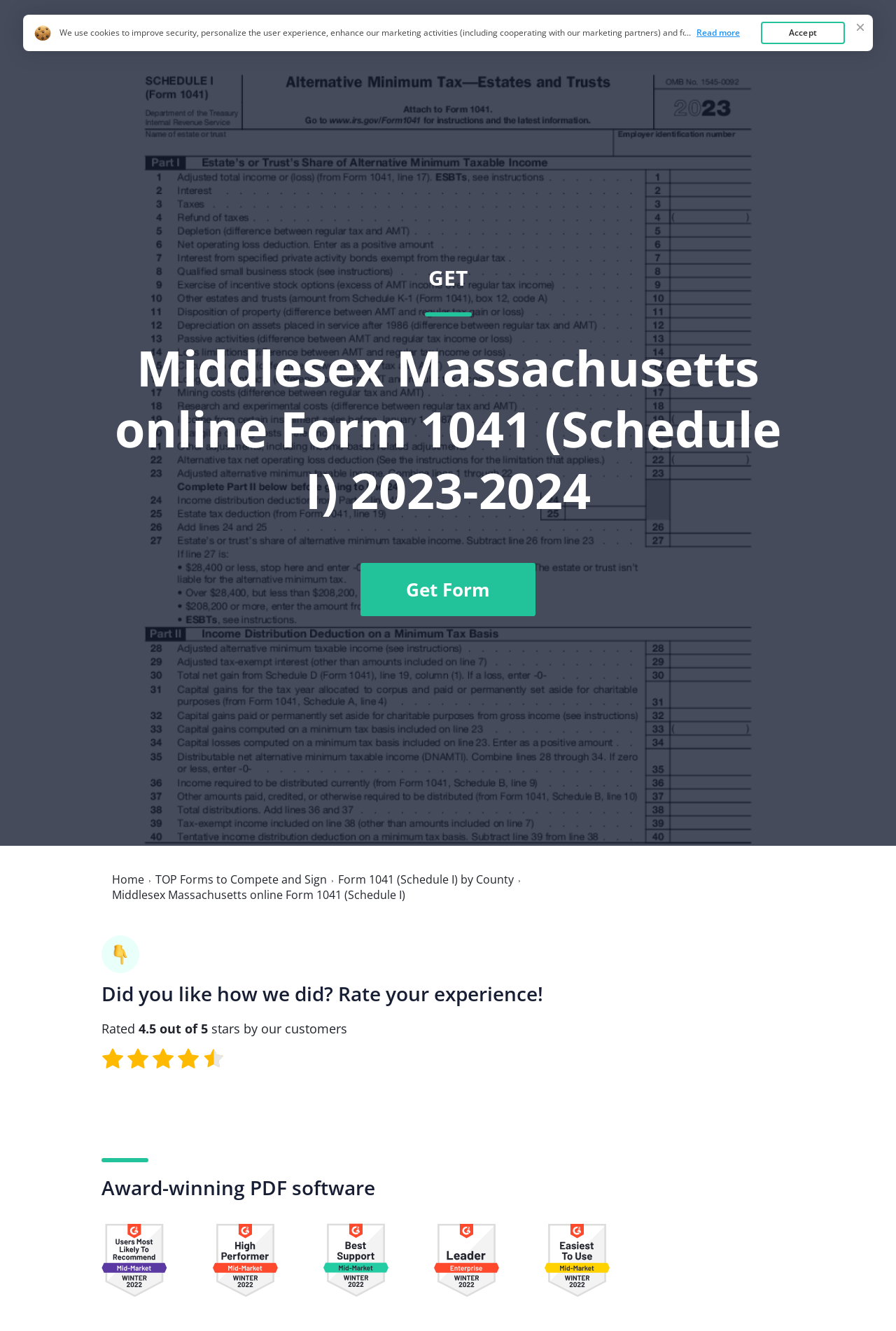Could you highlight the region that needs to be clicked to execute the instruction: "Click on the Form 1041 (Schedule I) by County link"?

[0.377, 0.656, 0.573, 0.665]